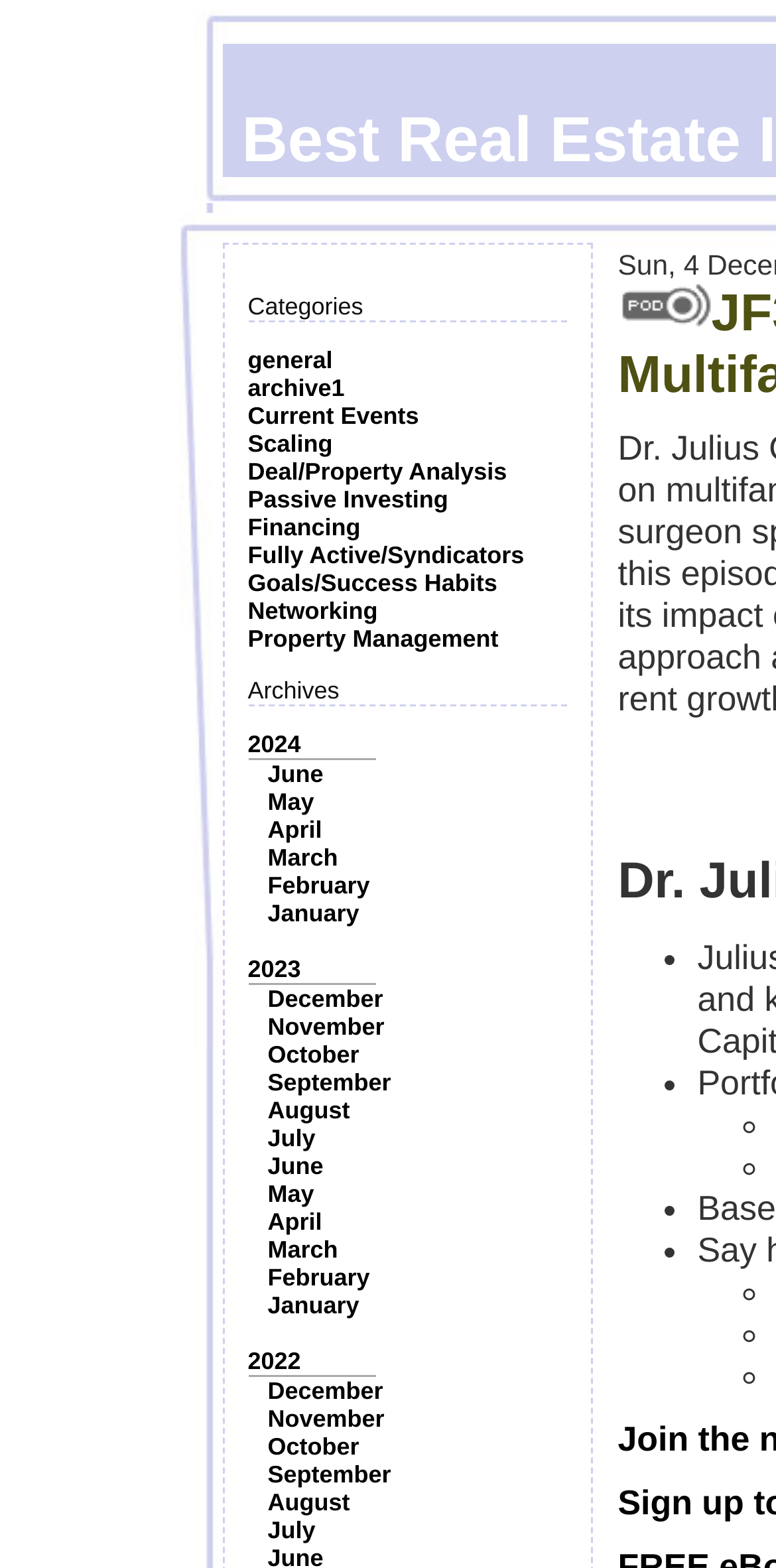How many months are listed under 2023?
Using the visual information, respond with a single word or phrase.

12